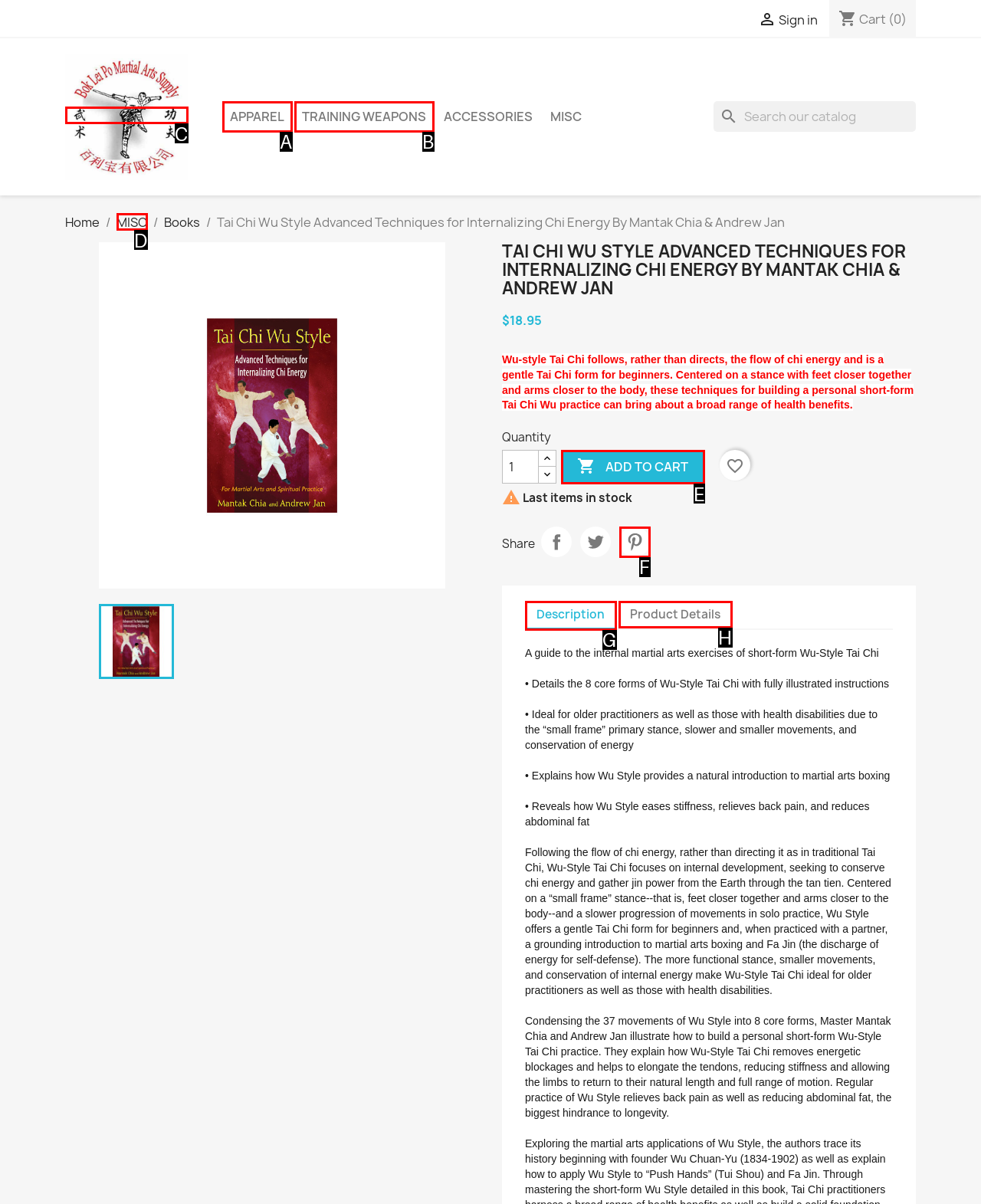Select the appropriate HTML element to click for the following task: Add to cart
Answer with the letter of the selected option from the given choices directly.

E